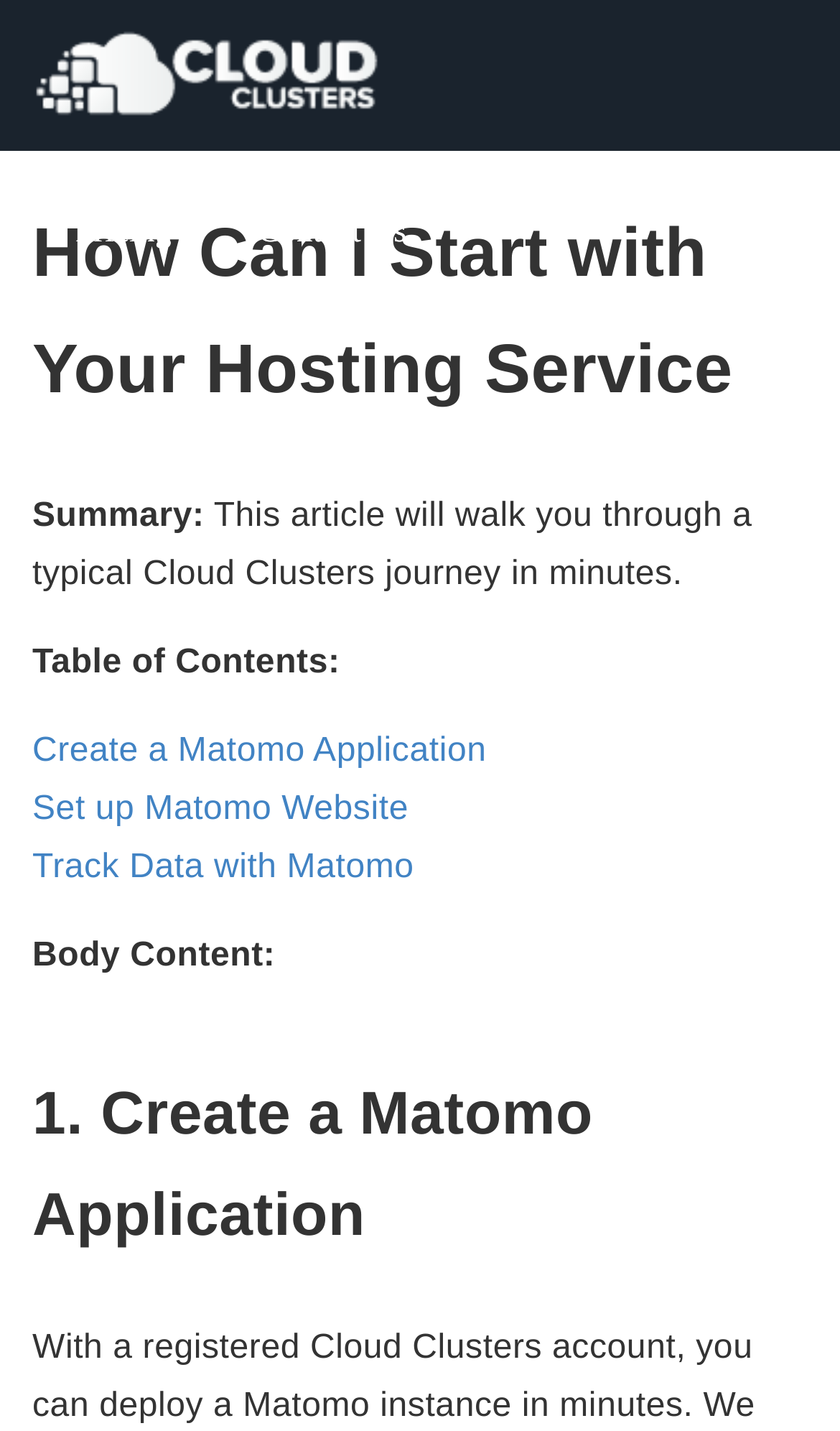Determine the bounding box for the UI element as described: "Set up Matomo Website". The coordinates should be represented as four float numbers between 0 and 1, formatted as [left, top, right, bottom].

[0.038, 0.553, 0.486, 0.578]